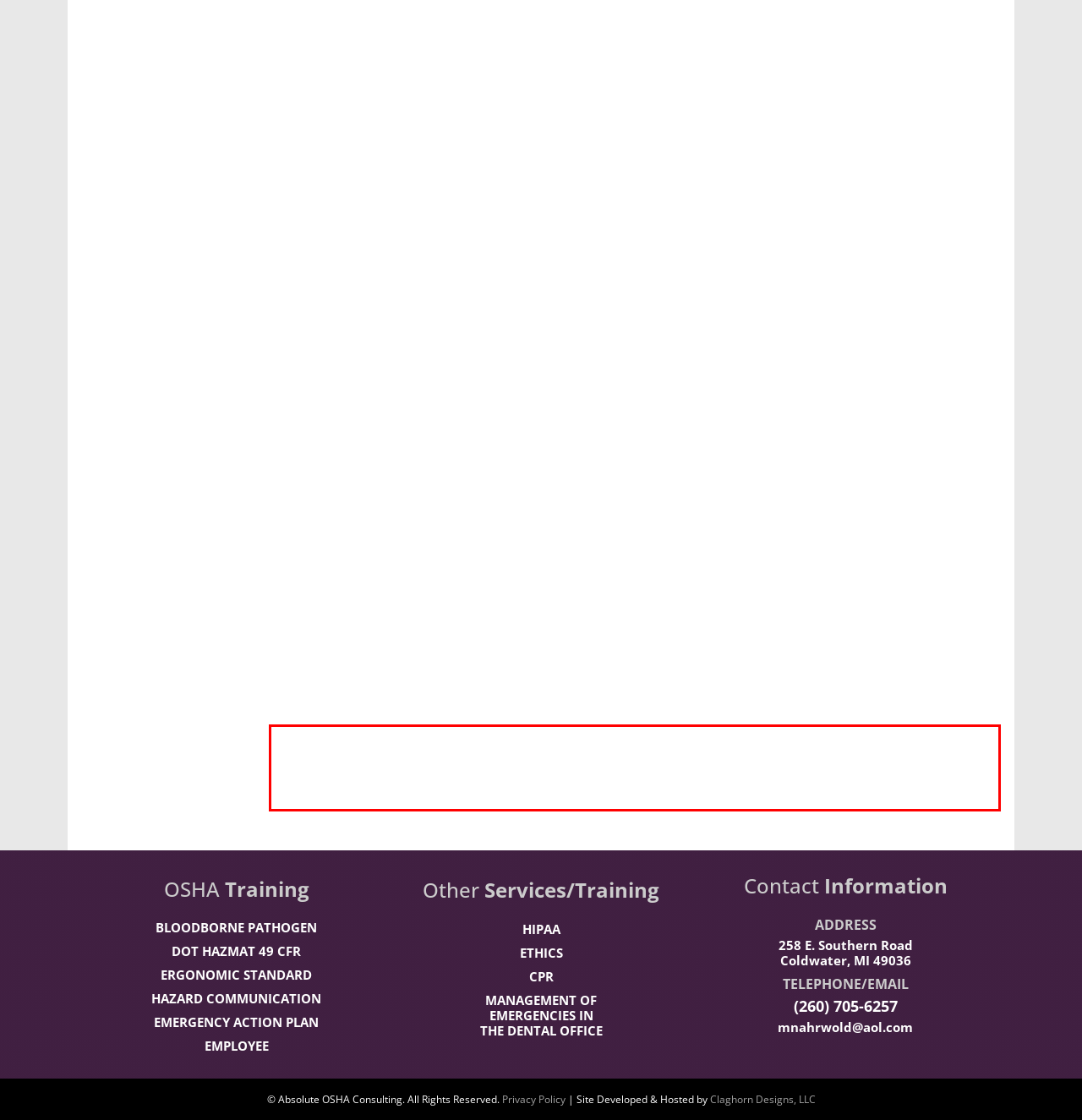Given a screenshot of a webpage containing a red bounding box, perform OCR on the text within this red bounding box and provide the text content.

Darin Messer, MBA, is our newest CPR instructor through the American Heart Association. Darin provides on-site CPR training for large-scale medical professional offices. He holds a B.A. degree from Indiana University, and a Masters Degree in Business Administration from Indiana Wesleyan University. With 30 years of corporate experience, Darin brings leadership, sales, marketing and information technology skills to our team.